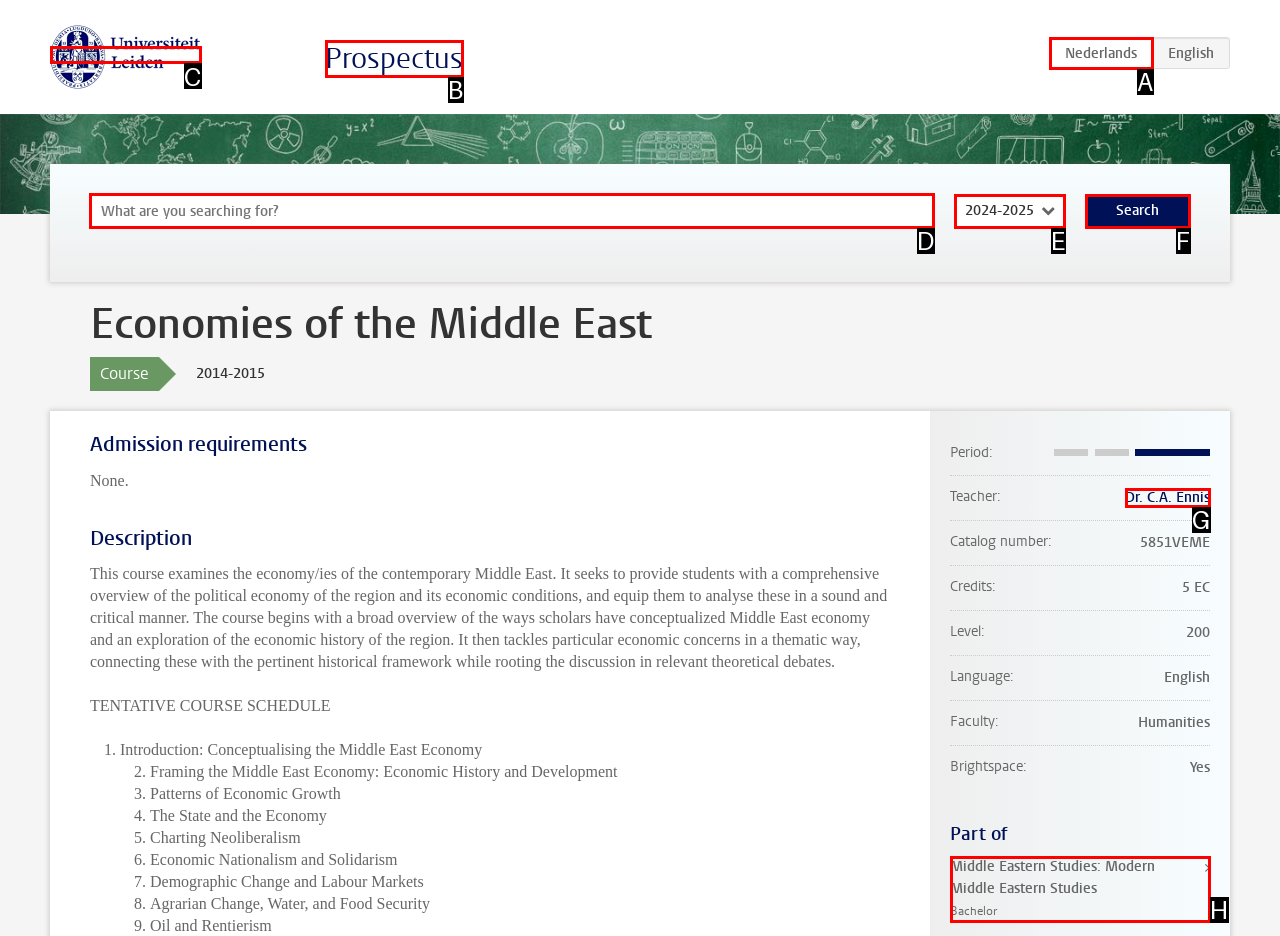To perform the task "Search for a course", which UI element's letter should you select? Provide the letter directly.

D